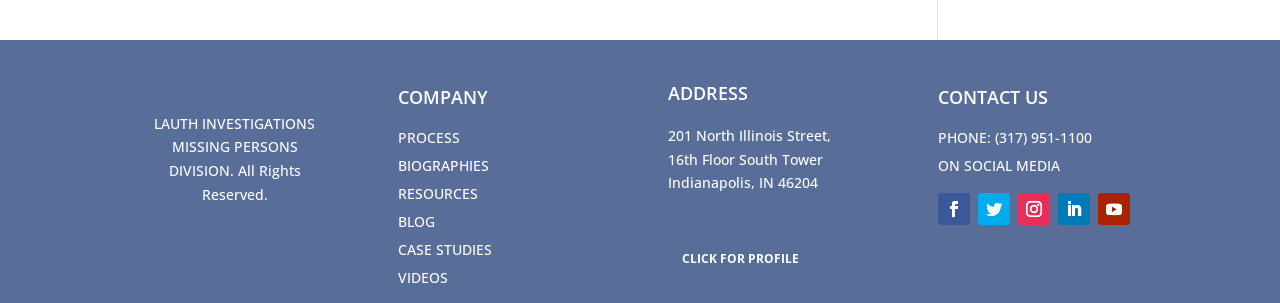How many social media links are there?
Please provide a comprehensive answer to the question based on the webpage screenshot.

The social media links can be found in the link elements with bounding box coordinates [0.733, 0.326, 0.758, 0.432], [0.764, 0.326, 0.789, 0.432], [0.795, 0.326, 0.82, 0.432], [0.827, 0.326, 0.852, 0.432], and [0.858, 0.326, 0.883, 0.432]. There are 5 social media links in total.